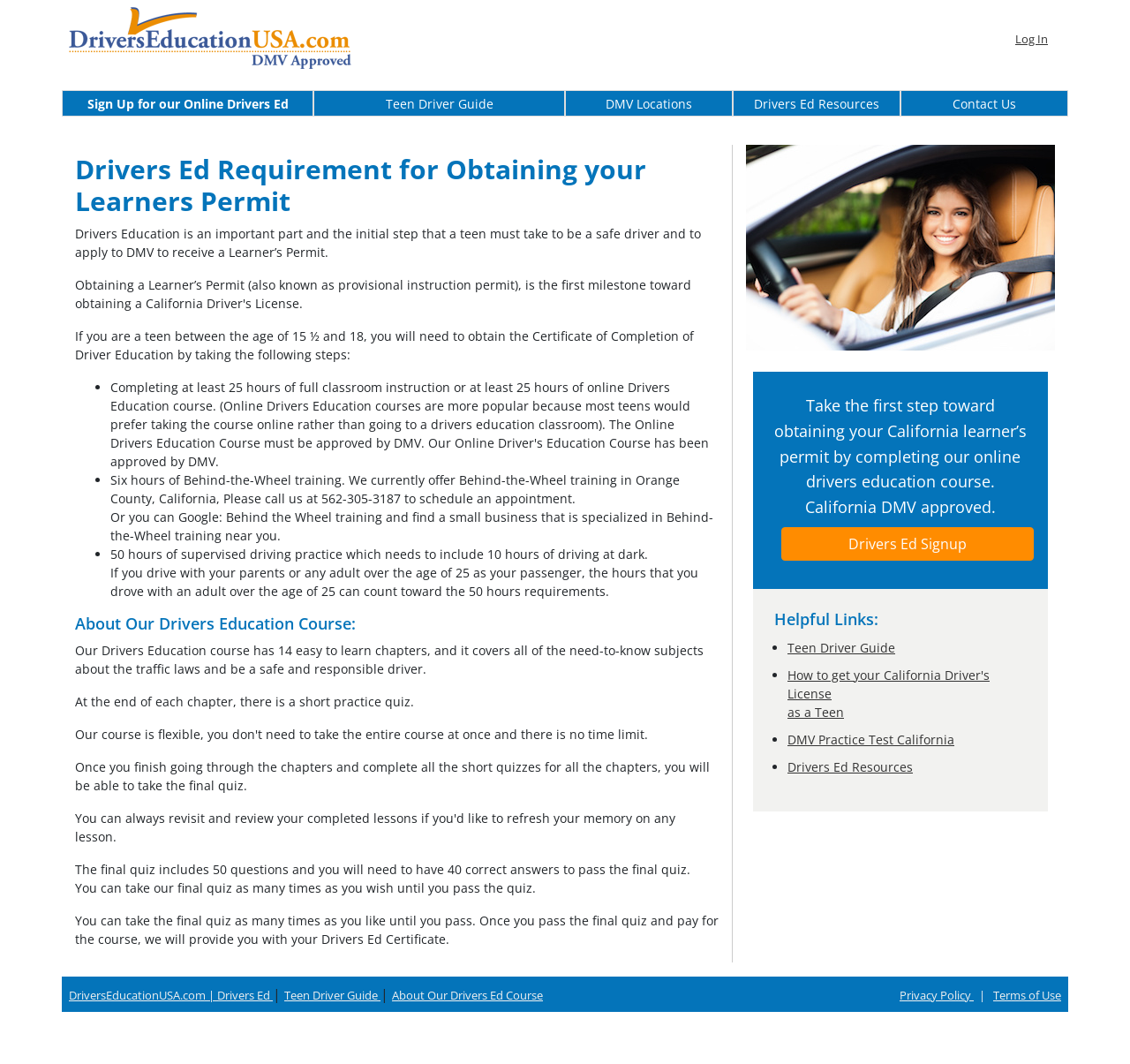Please identify the bounding box coordinates of the clickable area that will allow you to execute the instruction: "Click on the 'Fillinger Photography' link".

None